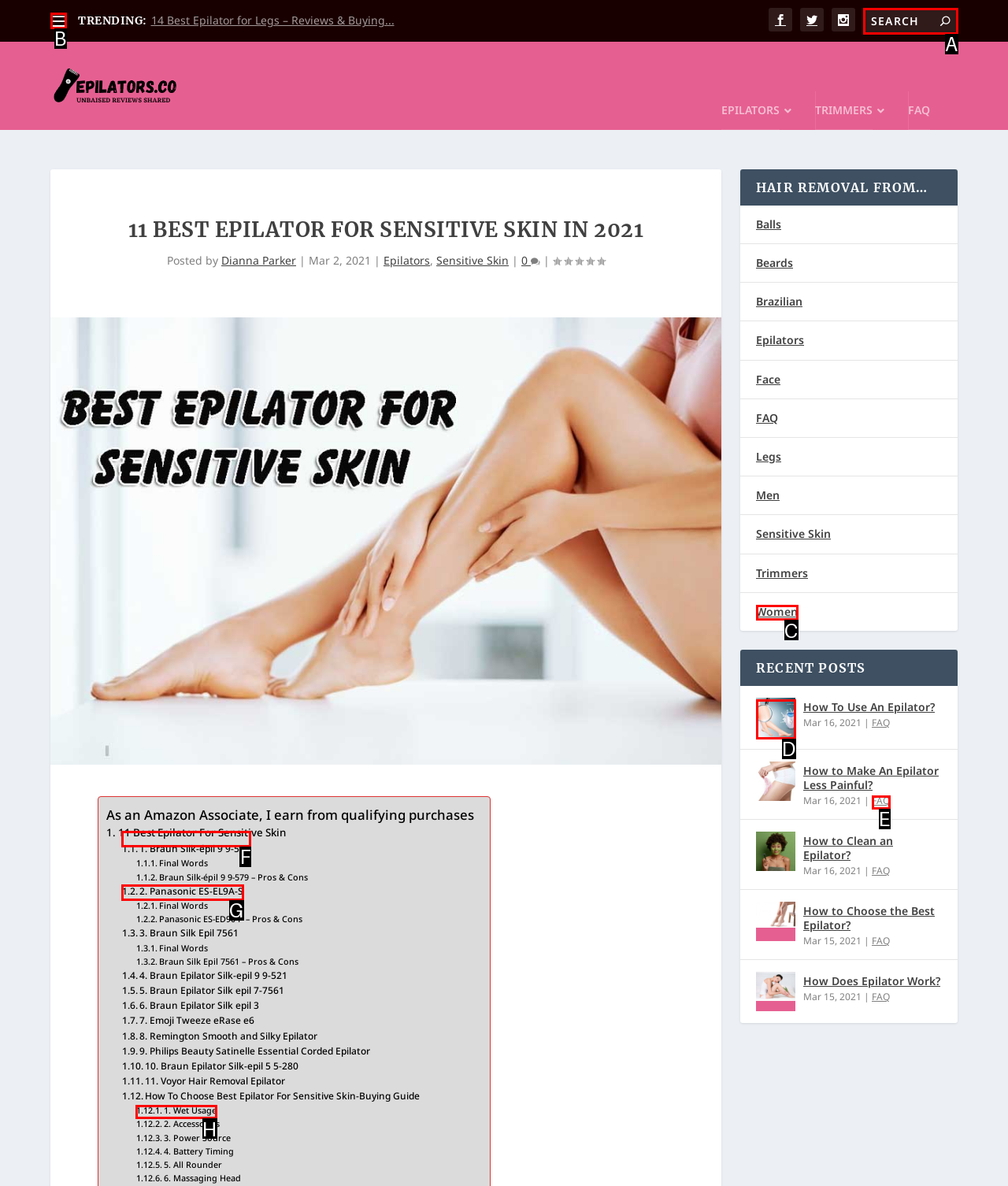Select the appropriate HTML element that needs to be clicked to execute the following task: Click on 'How to'. Respond with the letter of the option.

None